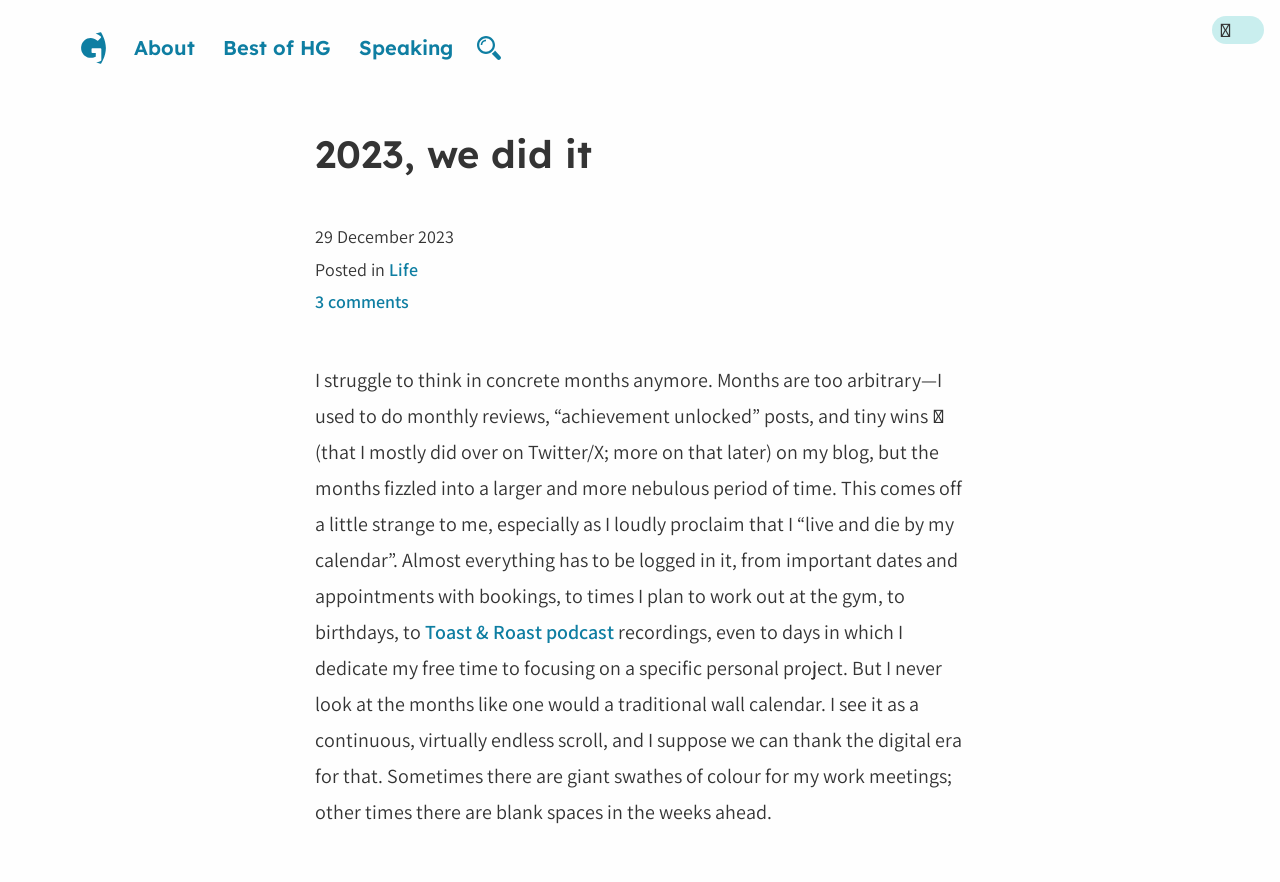Create a full and detailed caption for the entire webpage.

The webpage is a blog post titled "2023, we did it" on the blog "Hey Georgie". At the top left corner, there is a link to skip to the content. Below it, there is a navigation menu with links to the homepage, about, best of HG, speaking, and a search form trigger. The search form trigger is accompanied by a small image and, when clicked, reveals a search box with a placeholder text "Search my blog...".

The main content of the blog post starts with a heading "2023, we did it" followed by a footer section that contains a timestamp of the blog post, "29 December 2023", and categories "Life" and "3 comments". The blog post itself is a reflective text that discusses the author's struggle to think in concrete months, their reliance on their calendar, and how they perceive time as a continuous scroll. The text is interspersed with a link to the "Toast & Roast podcast" and spans multiple paragraphs.

On the top right corner, there is a logo for "Hey Georgie" which is also a link to the homepage. The overall layout is organized, with clear headings and concise text, making it easy to read and navigate.